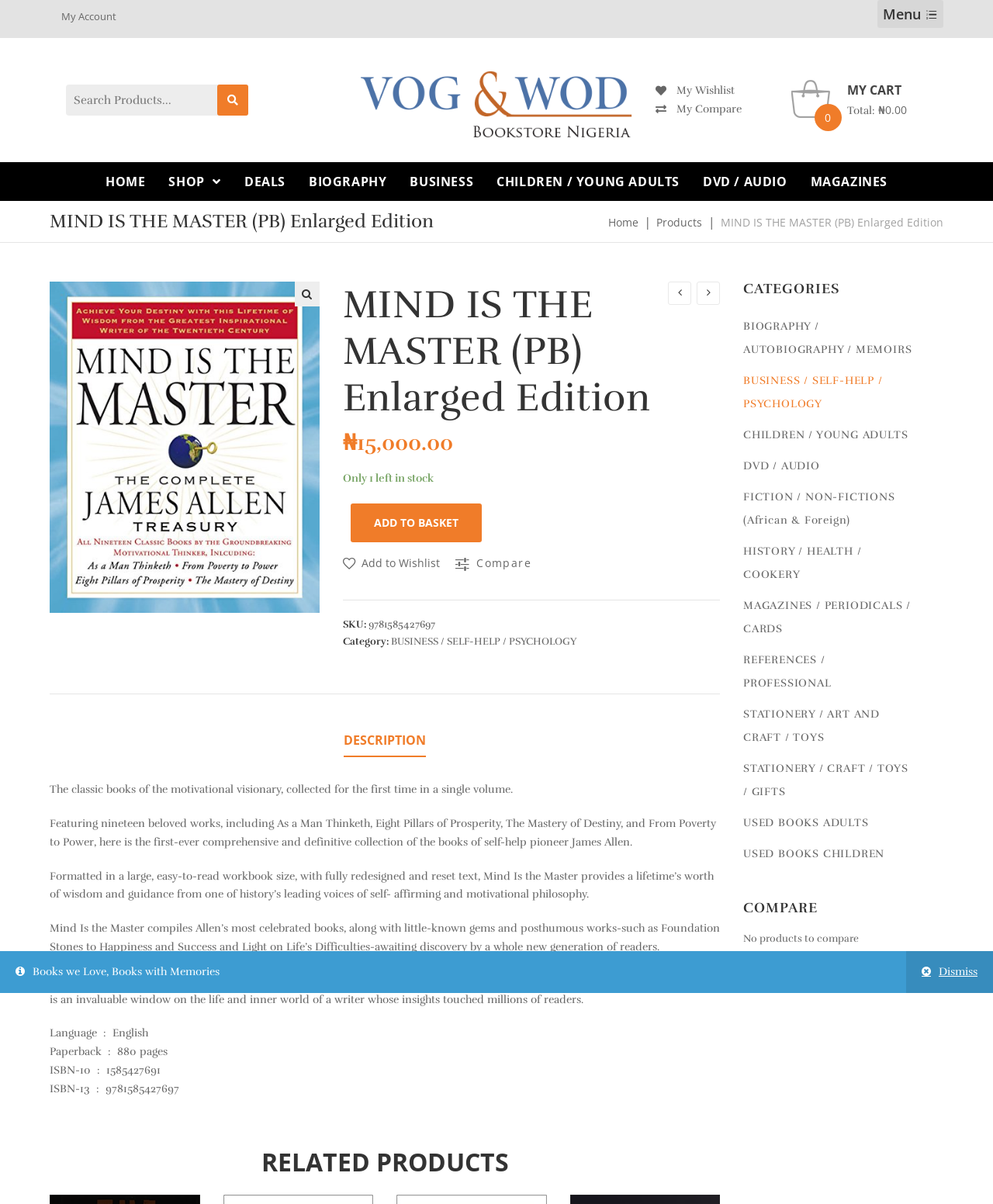Identify the bounding box coordinates of the clickable region to carry out the given instruction: "Search for products".

[0.066, 0.07, 0.25, 0.096]